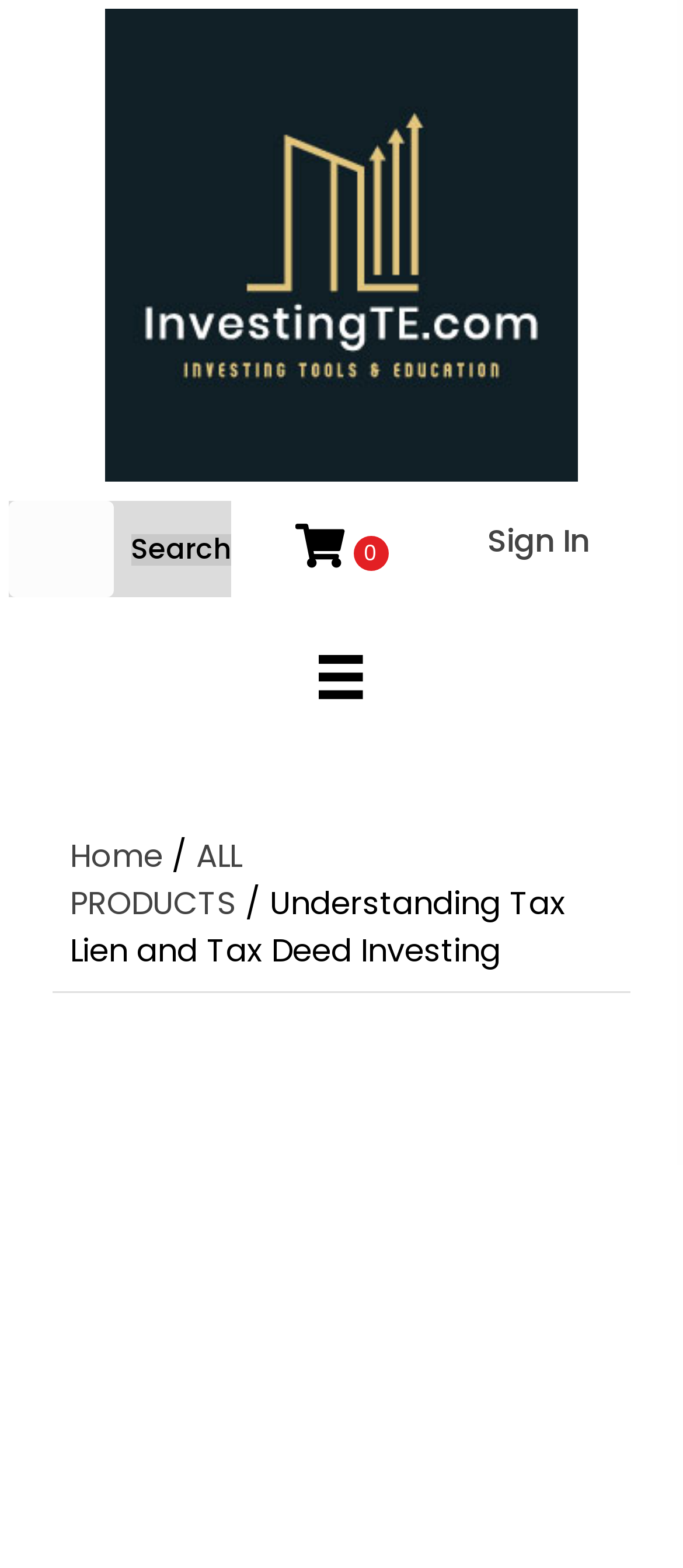What is the text of the webpage's headline?

UNDERSTANDING TAX LIEN AND TAX DEED INVESTING